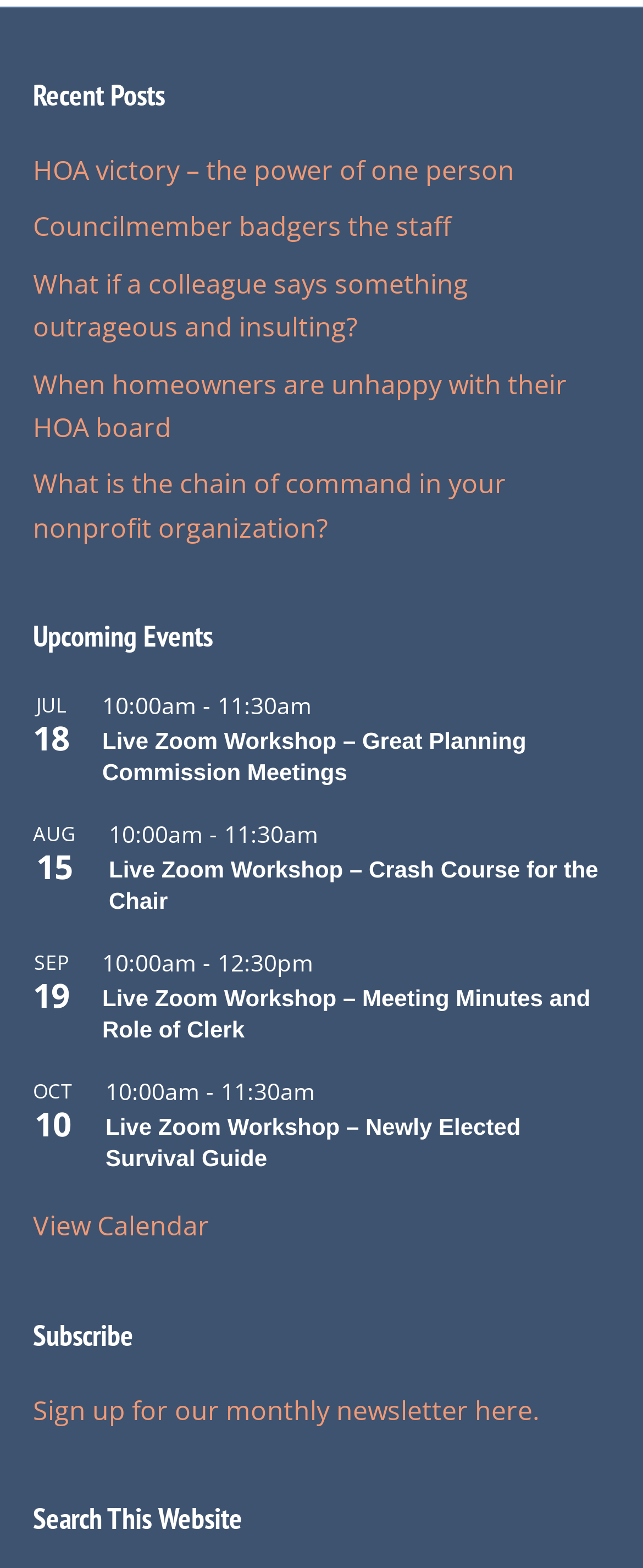How many upcoming events are listed on the webpage?
Provide a detailed and well-explained answer to the question.

I counted the number of upcoming events listed on the webpage, and I found four events: 'Live Zoom Workshop – Great Planning Commission Meetings' on July 18, 'Live Zoom Workshop – Crash Course for the Chair' on August 15, 'Live Zoom Workshop – Meeting Minutes and Role of Clerk' on September 19, and 'Live Zoom Workshop – Newly Elected Survival Guide' on October 10.